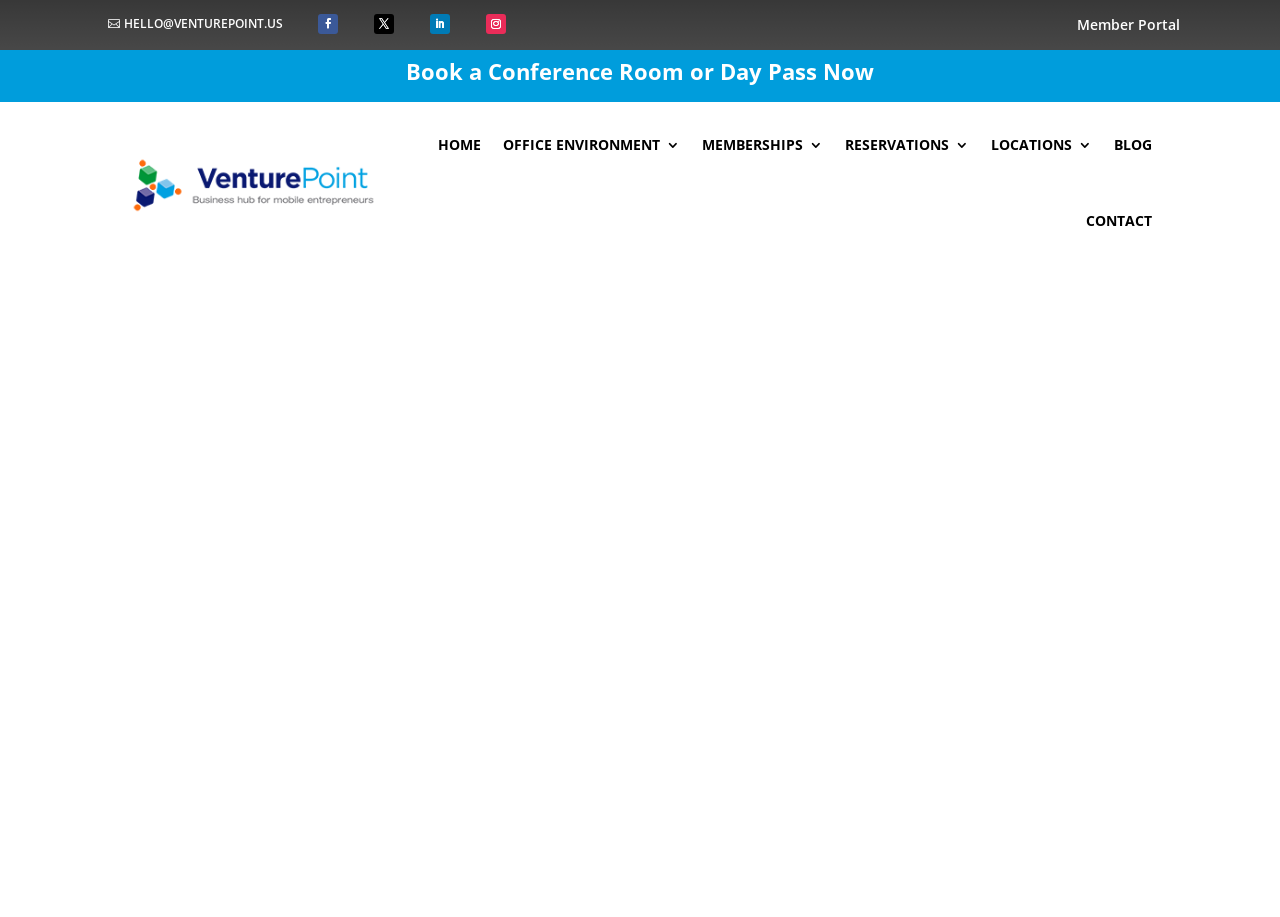Determine the bounding box coordinates for the element that should be clicked to follow this instruction: "Visit 'AHC Assosiation of Iceland'". The coordinates should be given as four float numbers between 0 and 1, in the format [left, top, right, bottom].

None